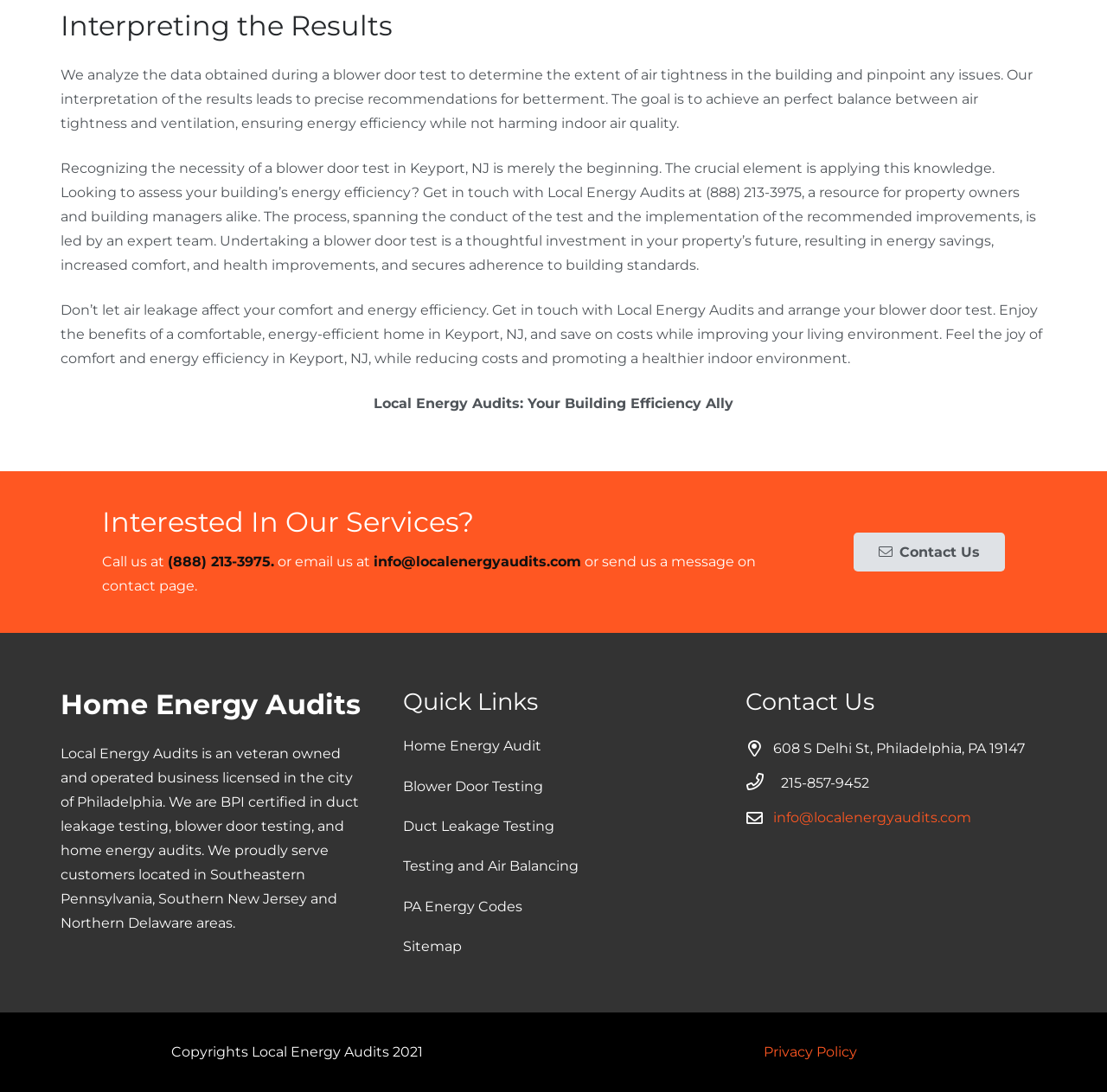Examine the image carefully and respond to the question with a detailed answer: 
What services does Local Energy Audits offer?

The services offered by Local Energy Audits can be found in the 'Quick Links' section, which includes links to 'Home Energy Audit', 'Blower Door Testing', 'Duct Leakage Testing', and more.